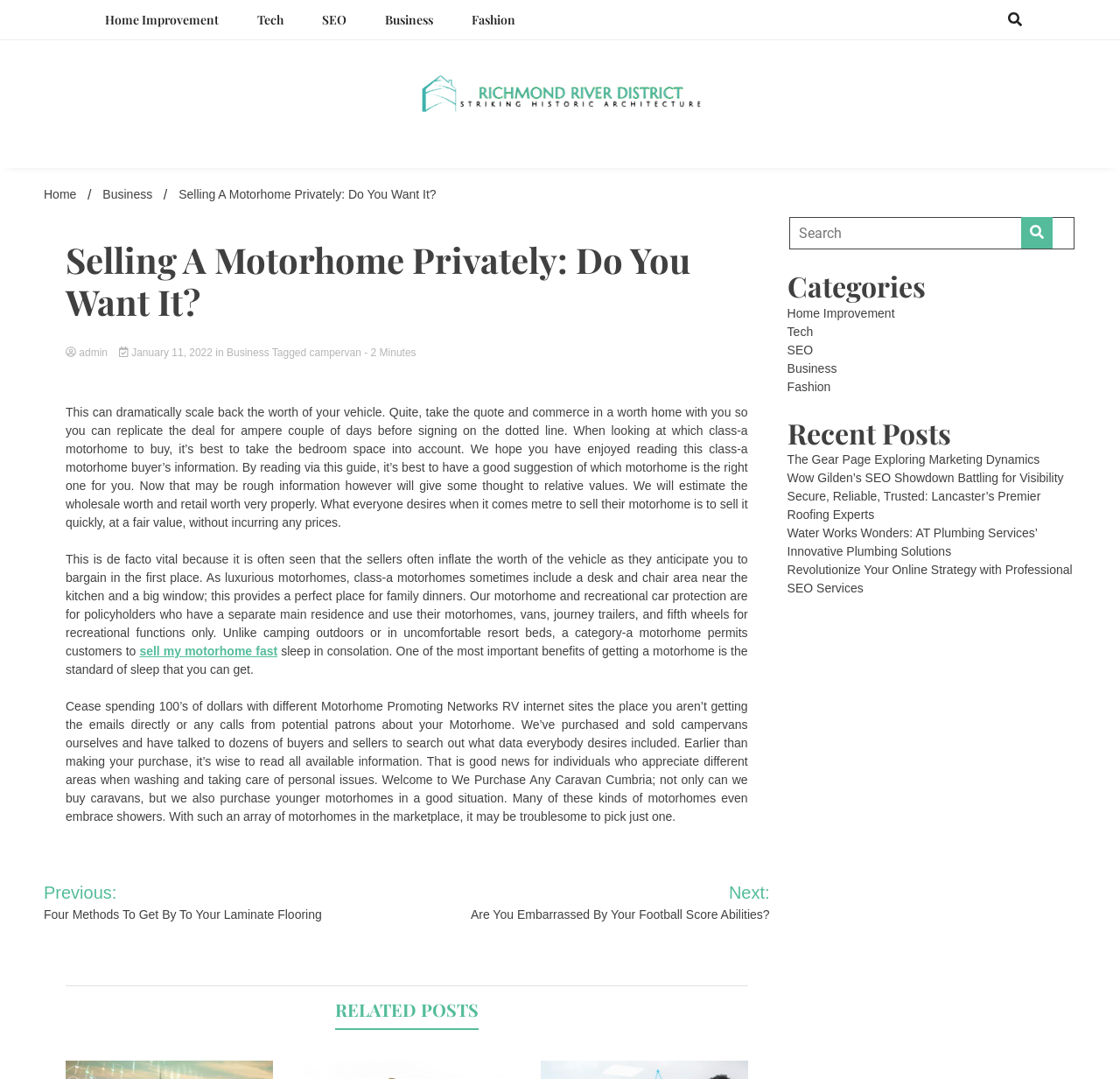Find the bounding box coordinates for the element that must be clicked to complete the instruction: "Enter a comment". The coordinates should be four float numbers between 0 and 1, indicated as [left, top, right, bottom].

None